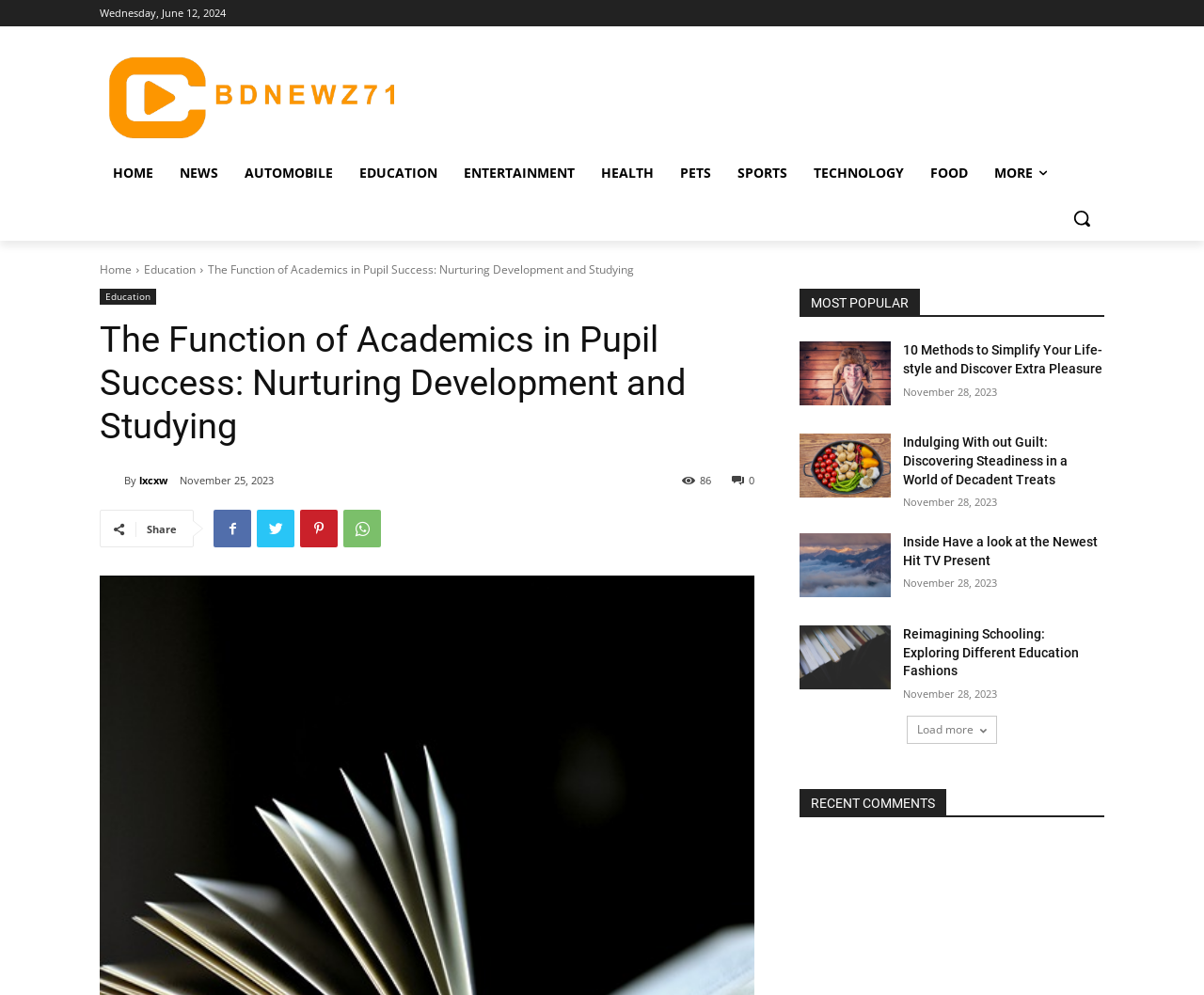Provide the bounding box coordinates of the UI element that matches the description: "Reject non-essential cookies".

None